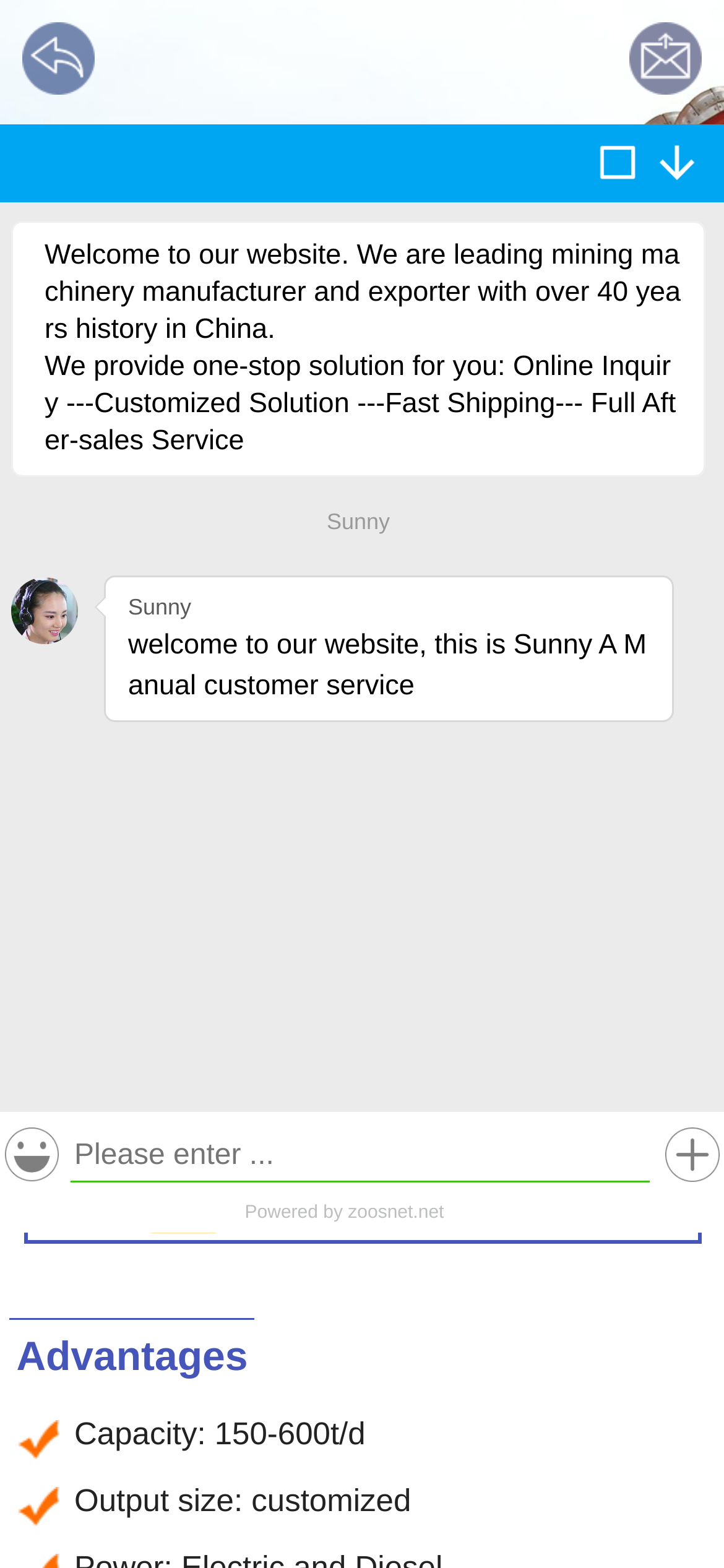What is the capacity of the cement grinding plant?
Analyze the image and deliver a detailed answer to the question.

The capacity of the cement grinding plant can be found in the static text element on the webpage, which is 'Capacity: 150-600t/d'.